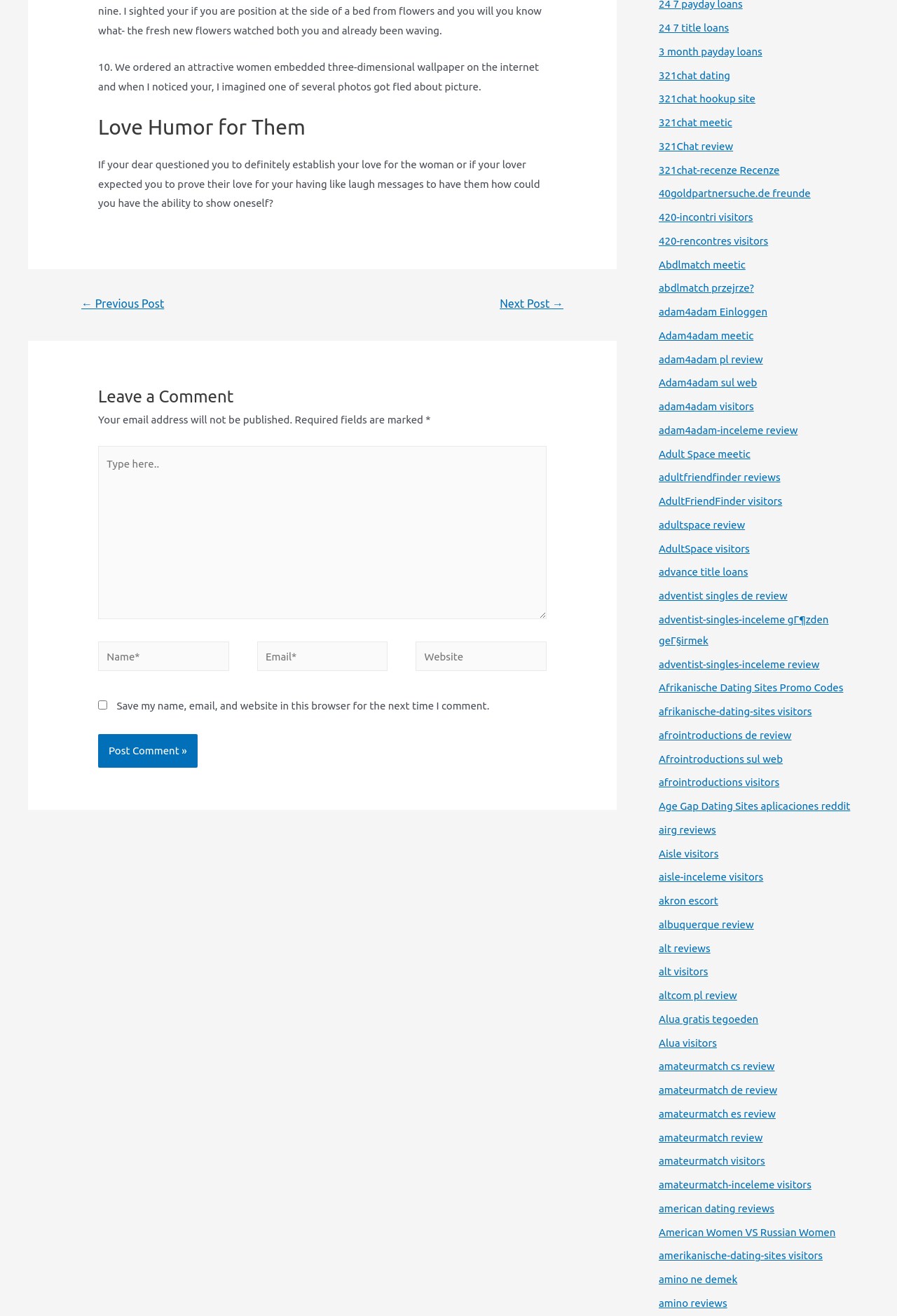Locate the bounding box coordinates of the area that needs to be clicked to fulfill the following instruction: "Type in the comment box". The coordinates should be in the format of four float numbers between 0 and 1, namely [left, top, right, bottom].

[0.109, 0.339, 0.609, 0.47]